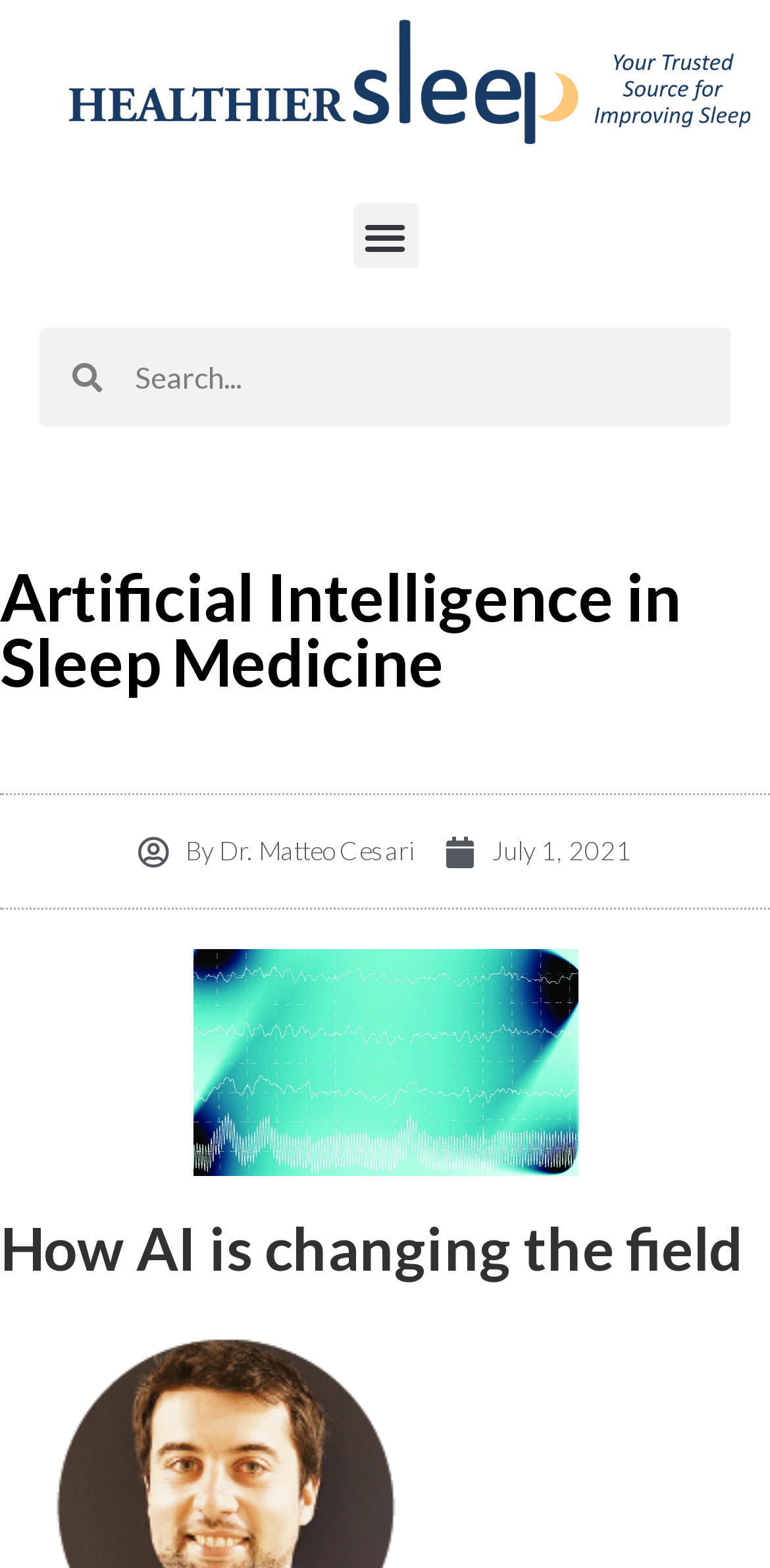Use a single word or phrase to answer the question:
What is the date of this article?

July 1, 2021